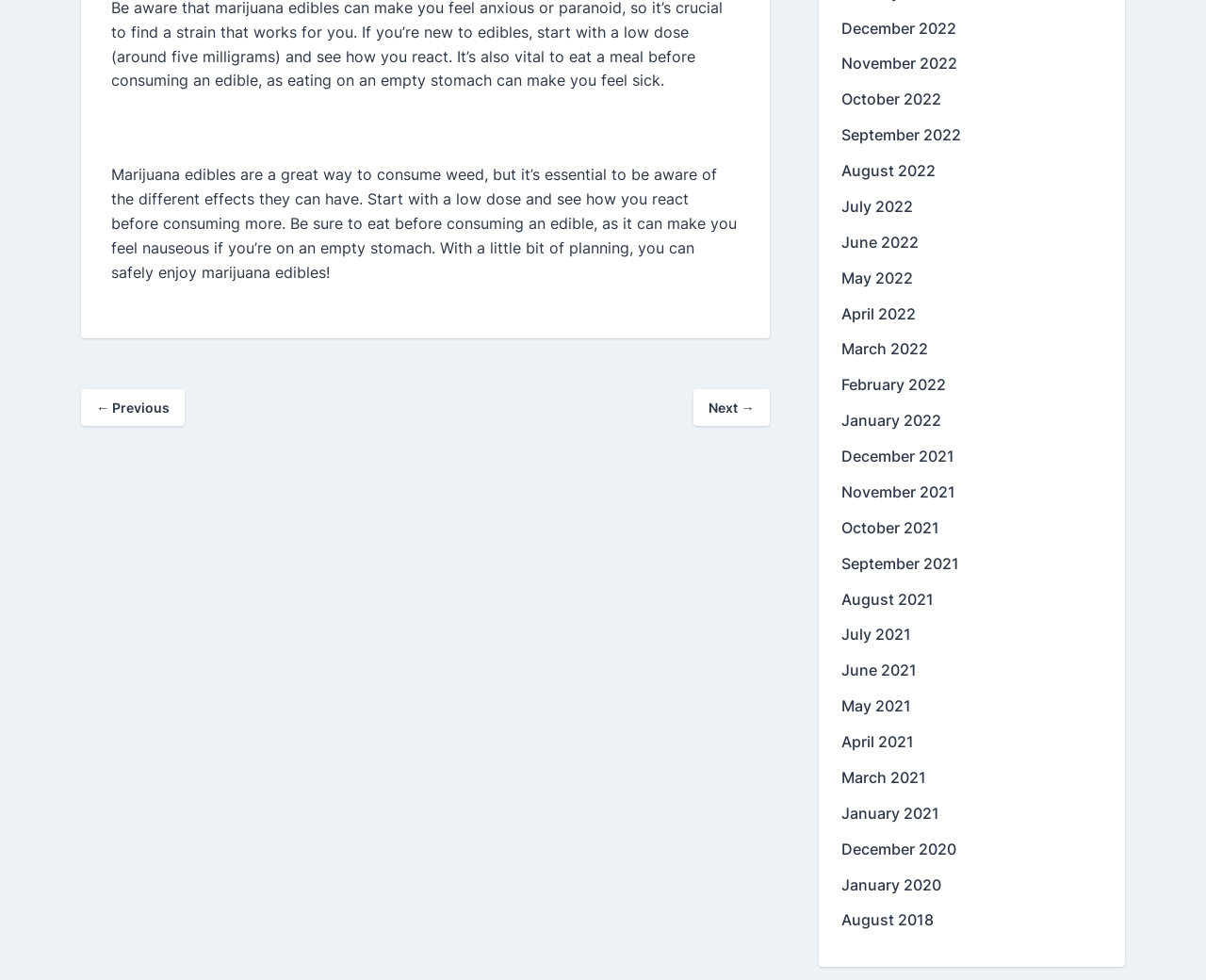Please provide the bounding box coordinates for the element that needs to be clicked to perform the following instruction: "view December 2022 archives". The coordinates should be given as four float numbers between 0 and 1, i.e., [left, top, right, bottom].

[0.697, 0.019, 0.793, 0.038]